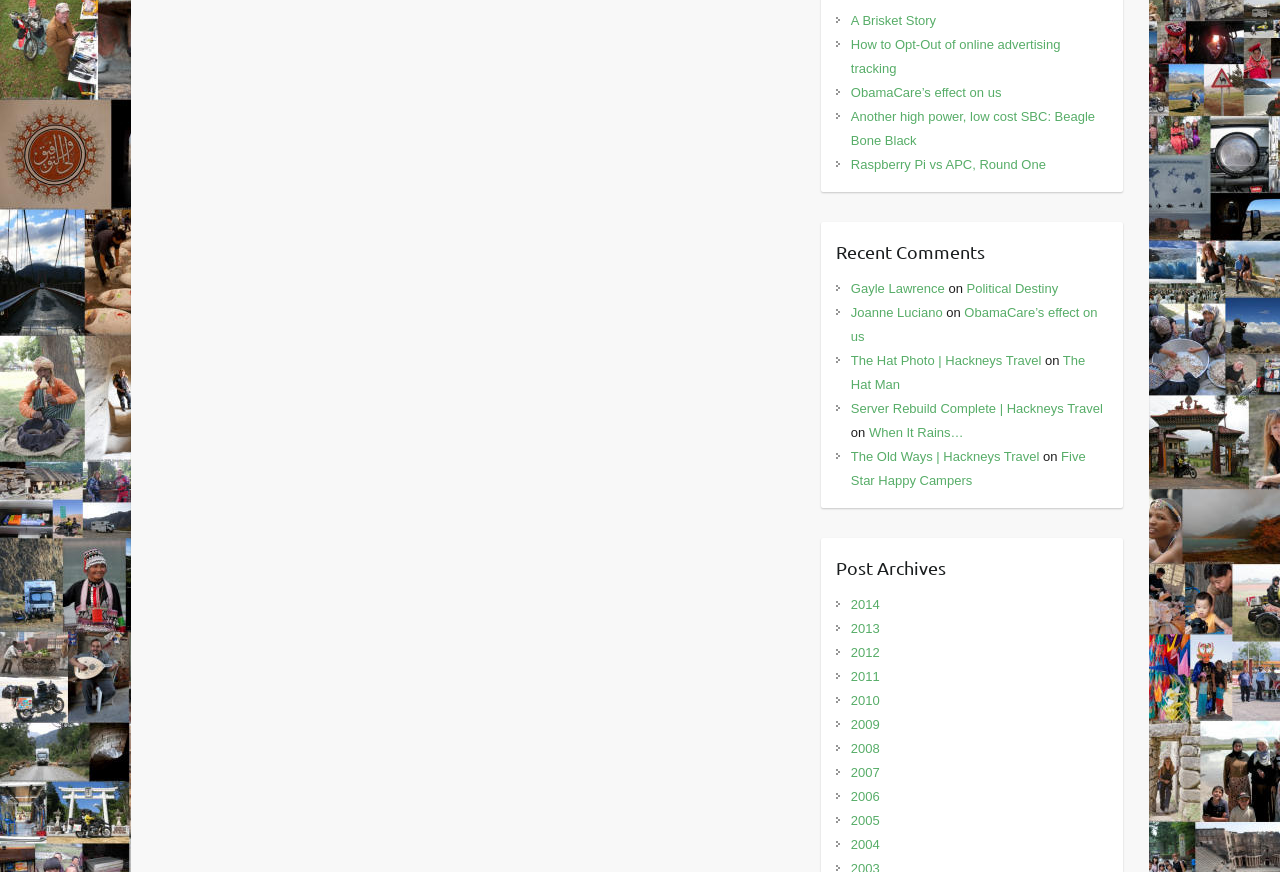Refer to the image and provide a thorough answer to this question:
What is the title of the first link?

The first link on the webpage has the title 'A Brisket Story', which can be found by examining the OCR text of the link element with ID 228.